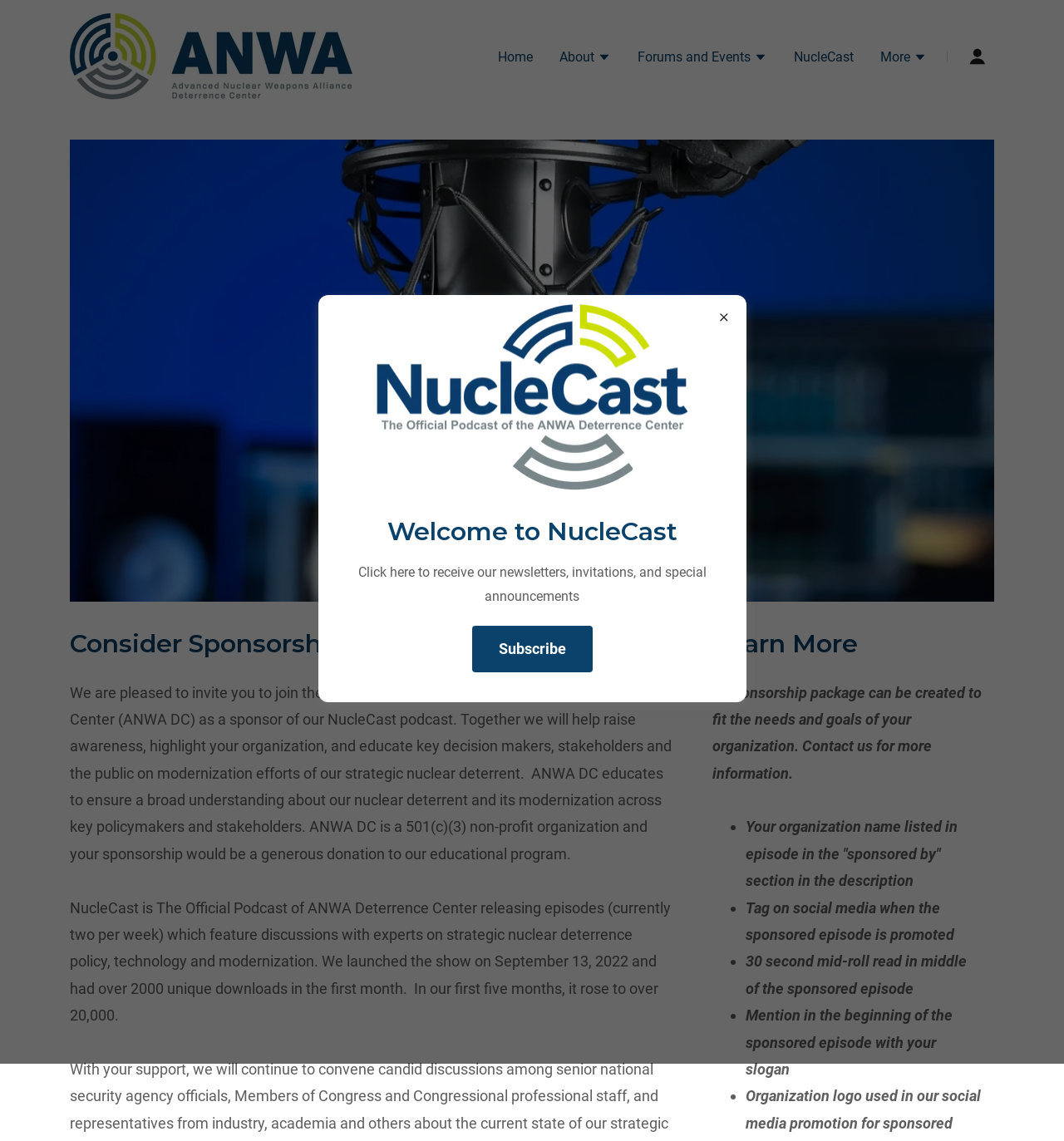Predict the bounding box of the UI element based on this description: "NucleCast".

[0.741, 0.037, 0.807, 0.062]